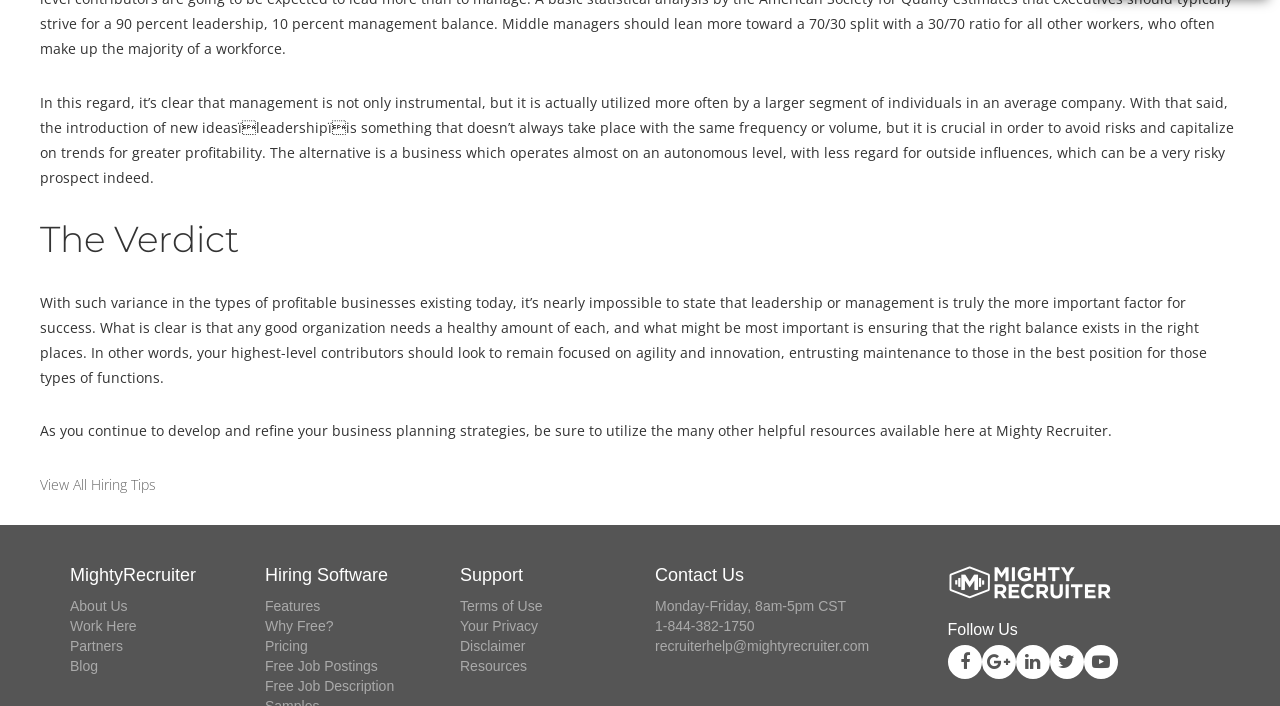Given the element description, predict the bounding box coordinates in the format (top-left x, top-left y, bottom-right x, bottom-right y), using floating point numbers between 0 and 1: Why Free?

[0.207, 0.876, 0.261, 0.898]